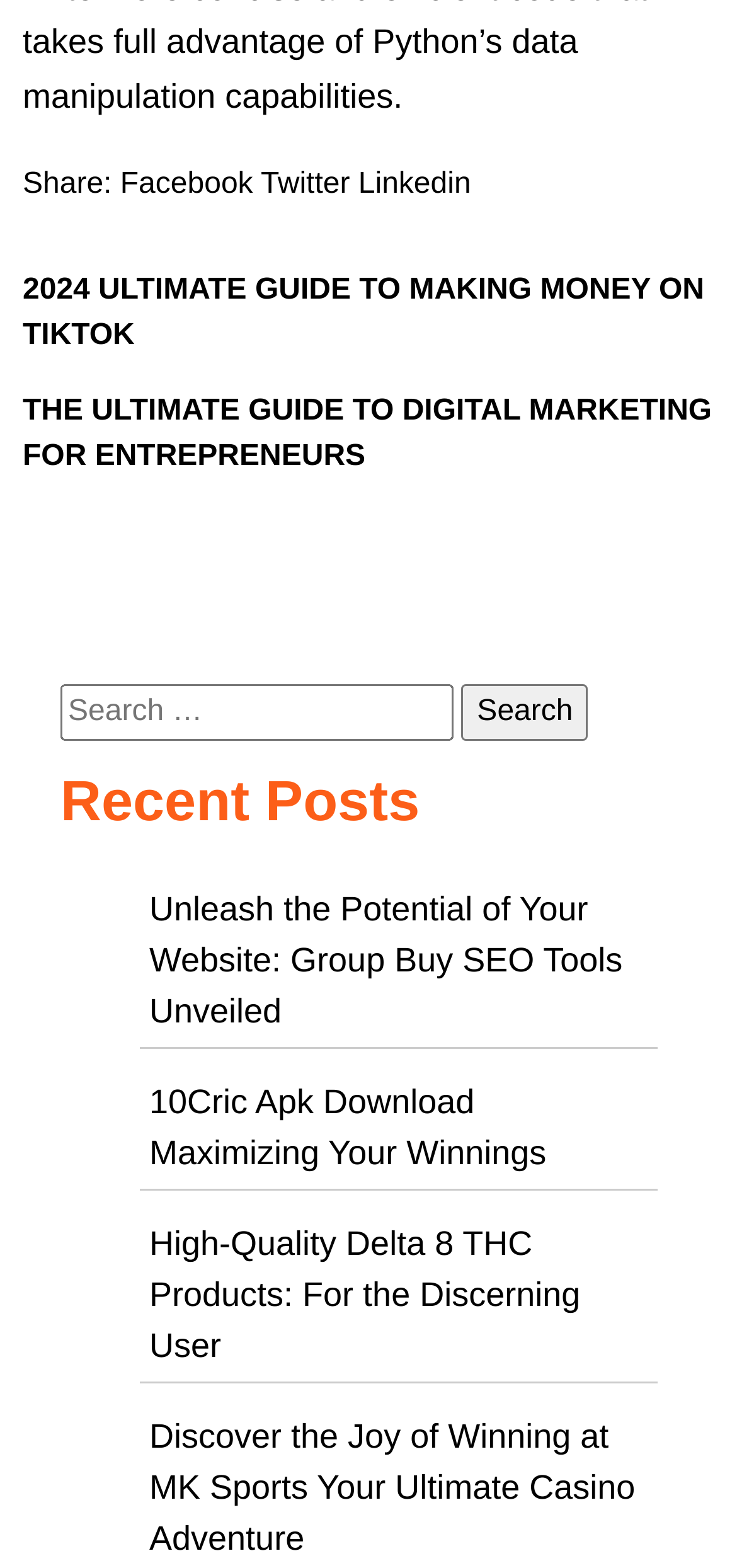Determine the bounding box coordinates of the element's region needed to click to follow the instruction: "Read the ultimate guide to making money on TikTok". Provide these coordinates as four float numbers between 0 and 1, formatted as [left, top, right, bottom].

[0.031, 0.171, 0.969, 0.229]